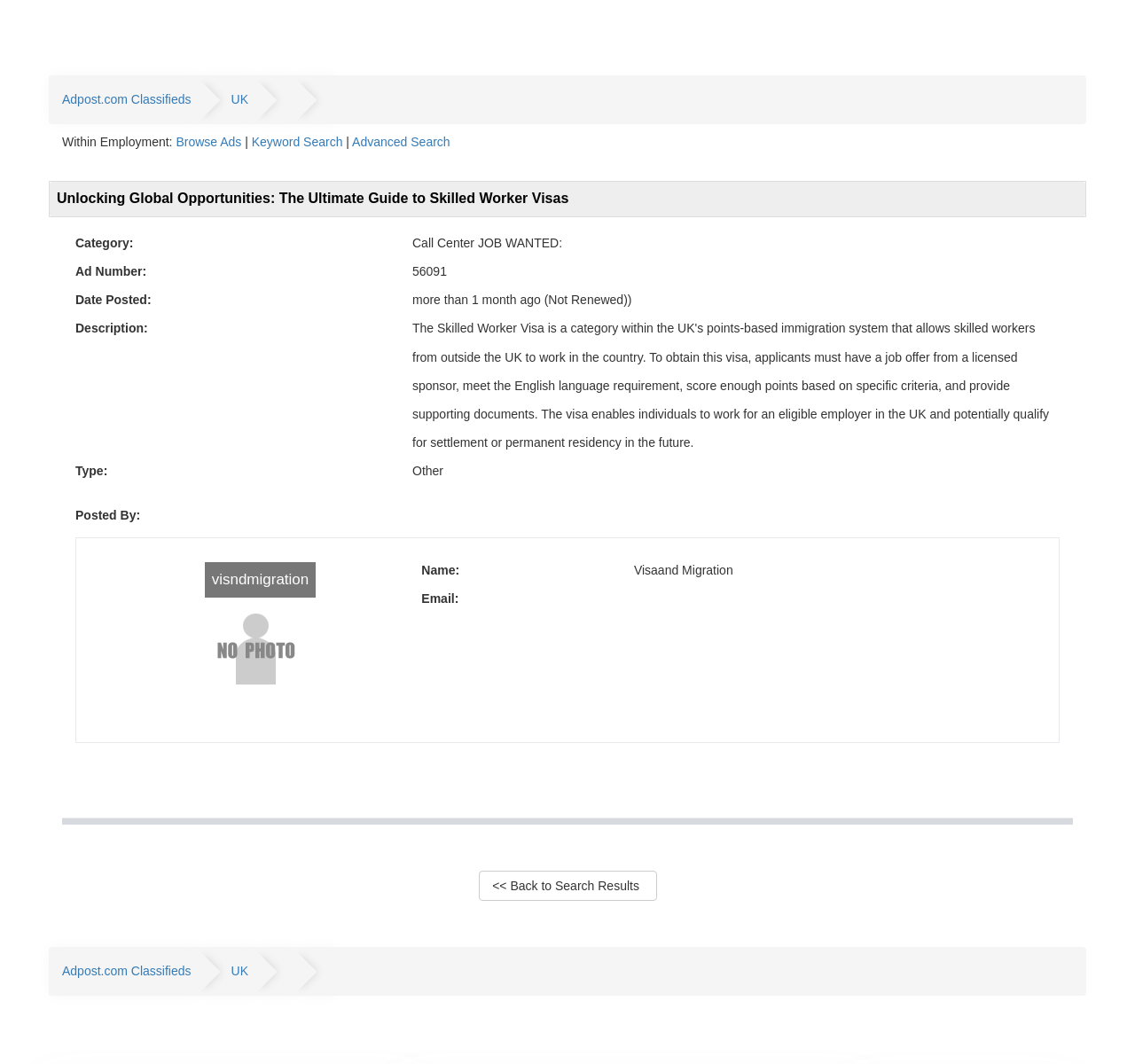Provide the bounding box coordinates of the HTML element this sentence describes: "Adpost.com Classifieds". The bounding box coordinates consist of four float numbers between 0 and 1, i.e., [left, top, right, bottom].

[0.055, 0.071, 0.168, 0.117]